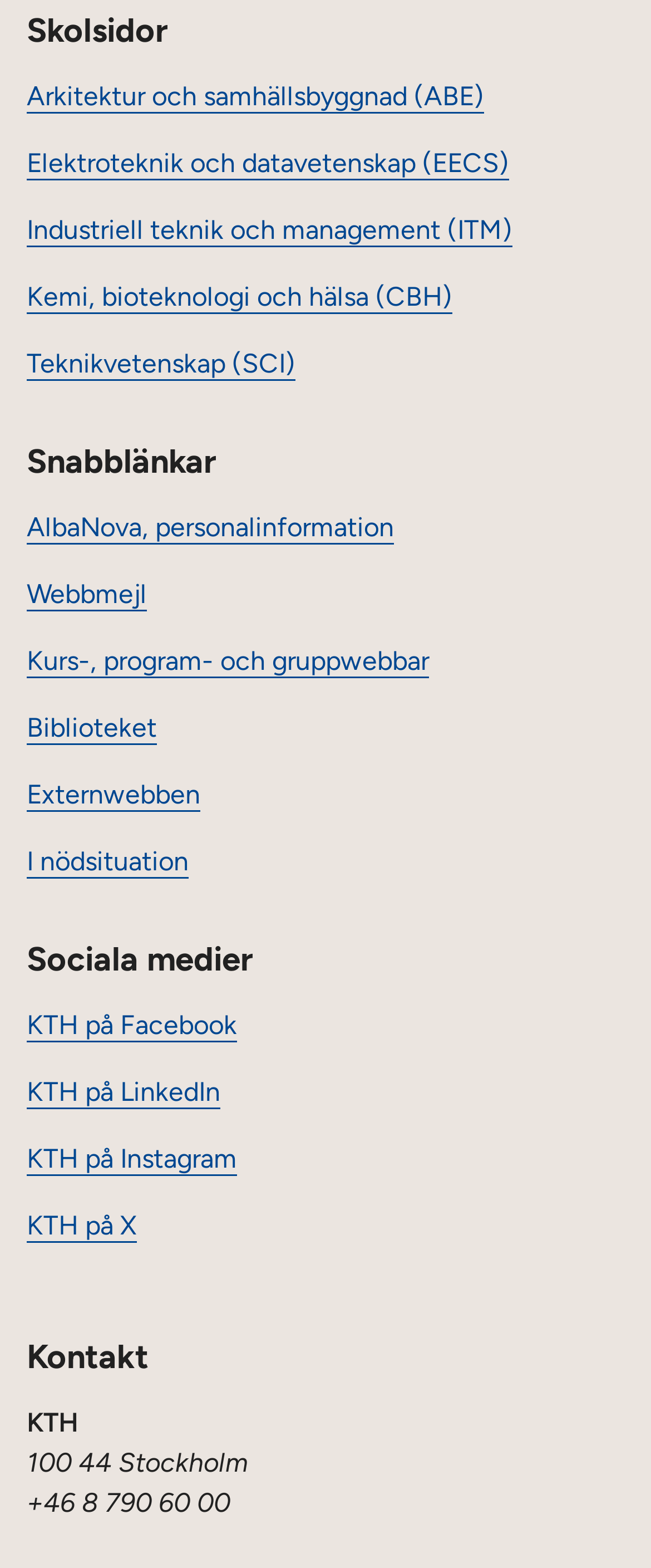Determine the bounding box coordinates of the section I need to click to execute the following instruction: "Go to Biblioteket". Provide the coordinates as four float numbers between 0 and 1, i.e., [left, top, right, bottom].

[0.041, 0.454, 0.241, 0.474]